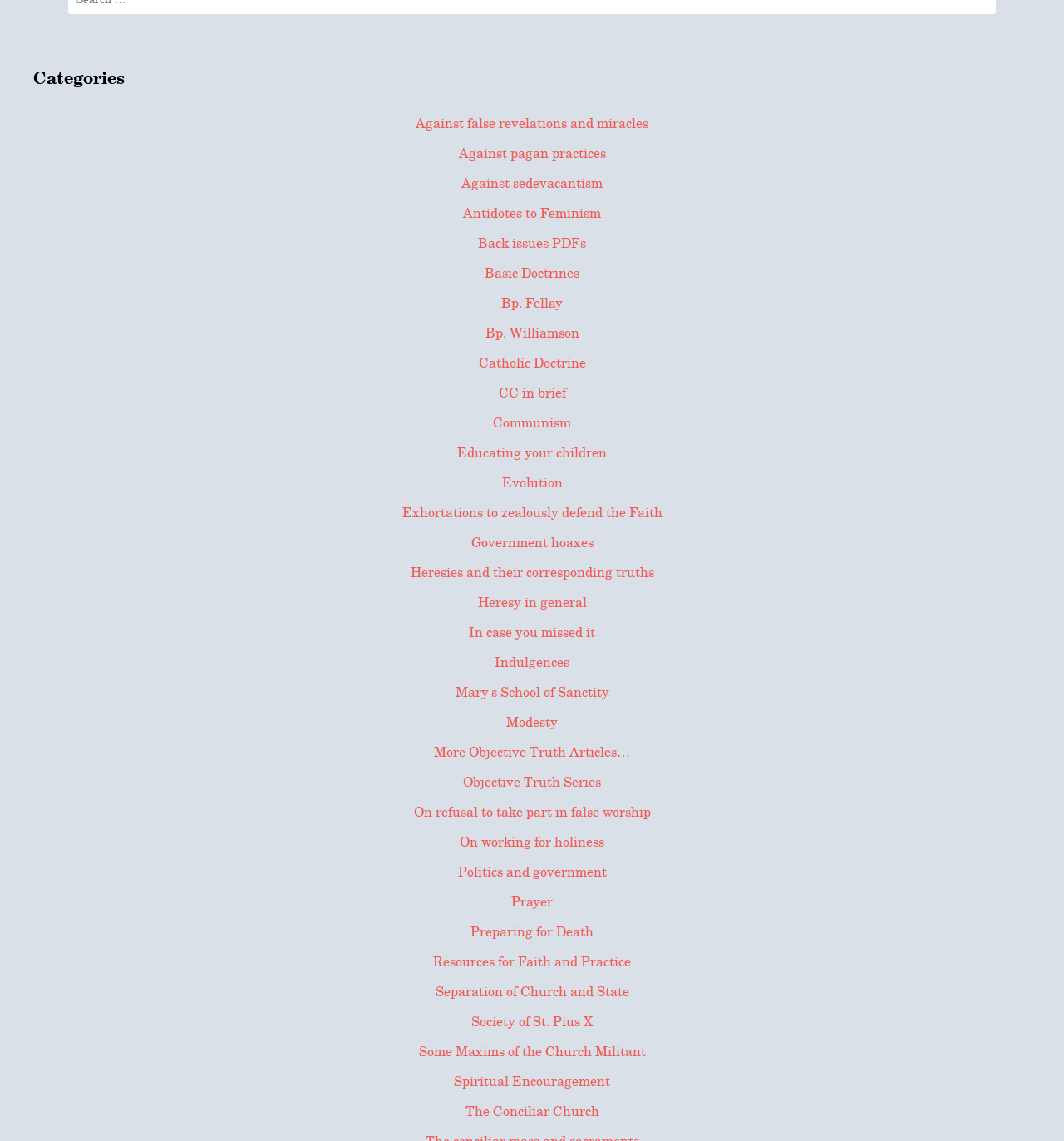Identify the bounding box coordinates for the element you need to click to achieve the following task: "View 'Antidotes to Feminism'". Provide the bounding box coordinates as four float numbers between 0 and 1, in the form [left, top, right, bottom].

[0.435, 0.179, 0.565, 0.195]